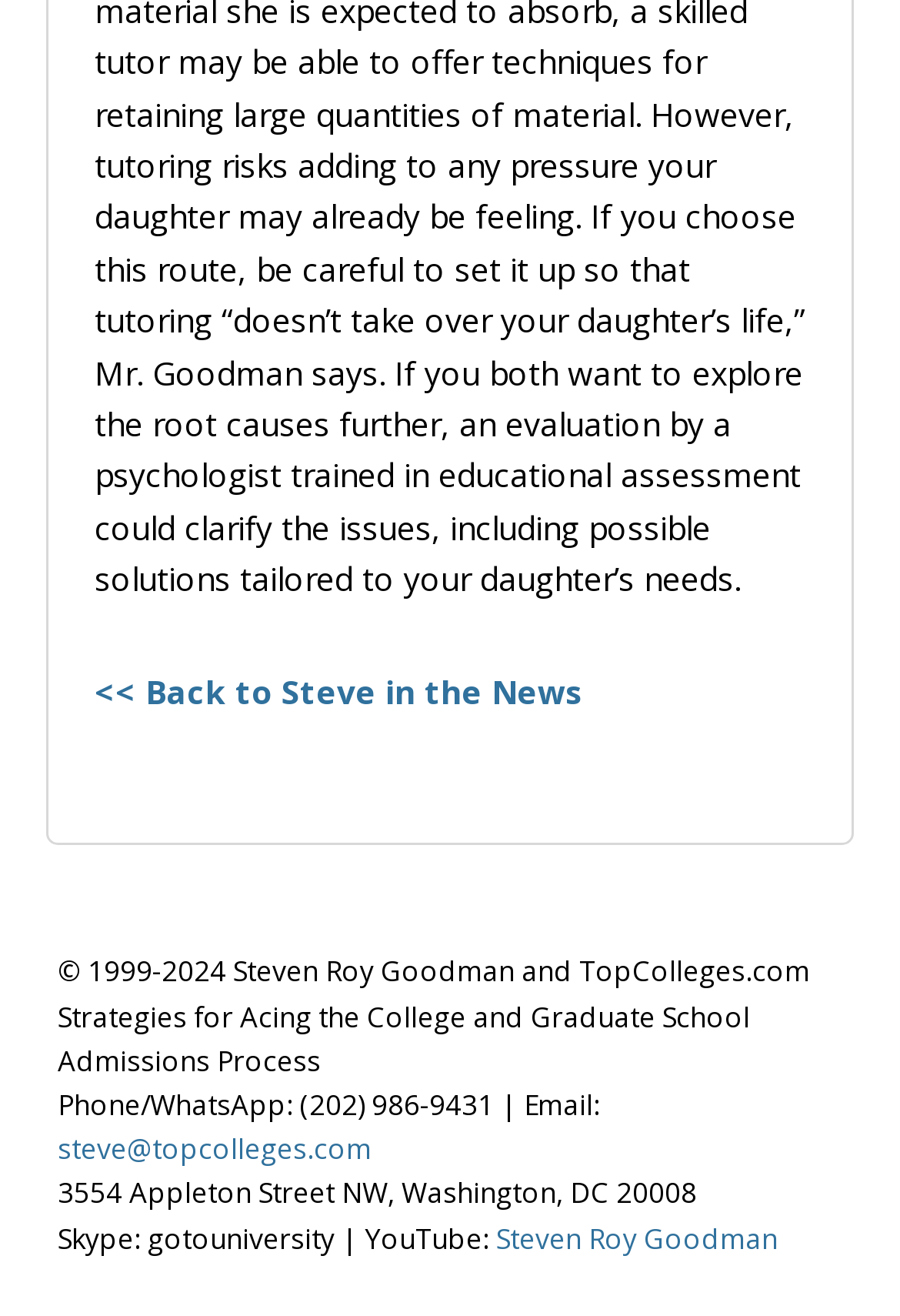Provide the bounding box coordinates of the HTML element described as: "Steven Roy Goodman". The bounding box coordinates should be four float numbers between 0 and 1, i.e., [left, top, right, bottom].

[0.551, 0.925, 0.864, 0.955]